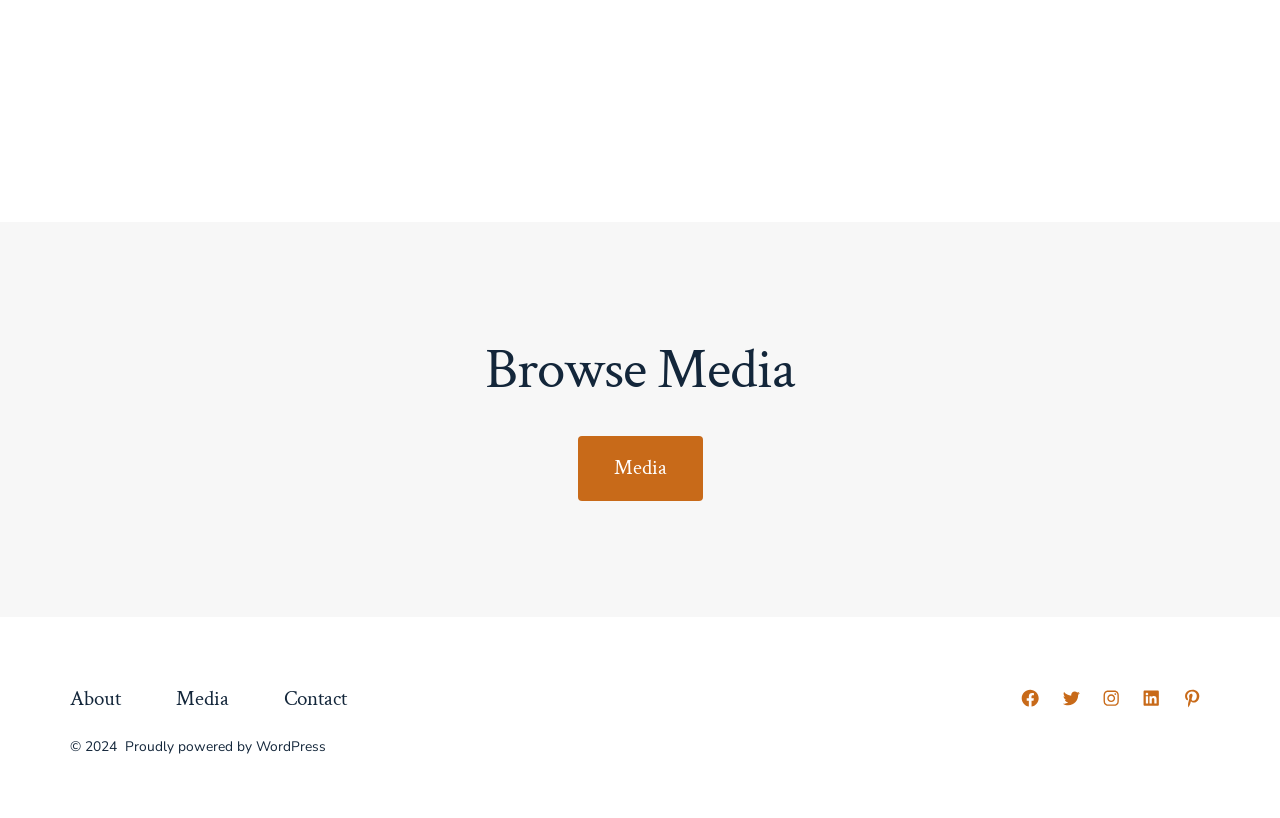Specify the bounding box coordinates for the region that must be clicked to perform the given instruction: "go to home page".

None